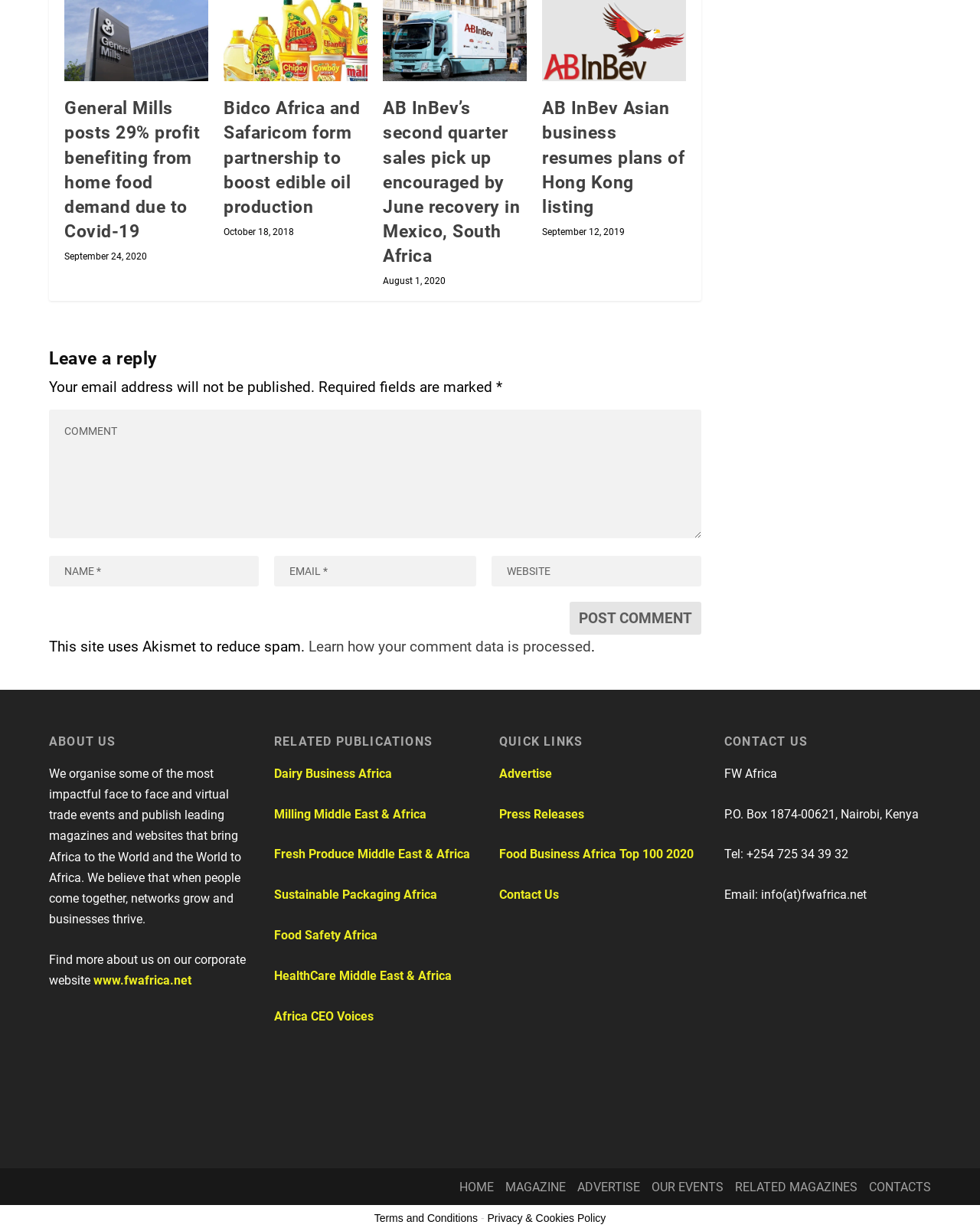What is the purpose of this website?
Please provide a comprehensive answer based on the information in the image.

I read the text under the 'ABOUT US' heading, and it says that the website organizes trade events and publishes magazines and websites that bring Africa to the world and the world to Africa.